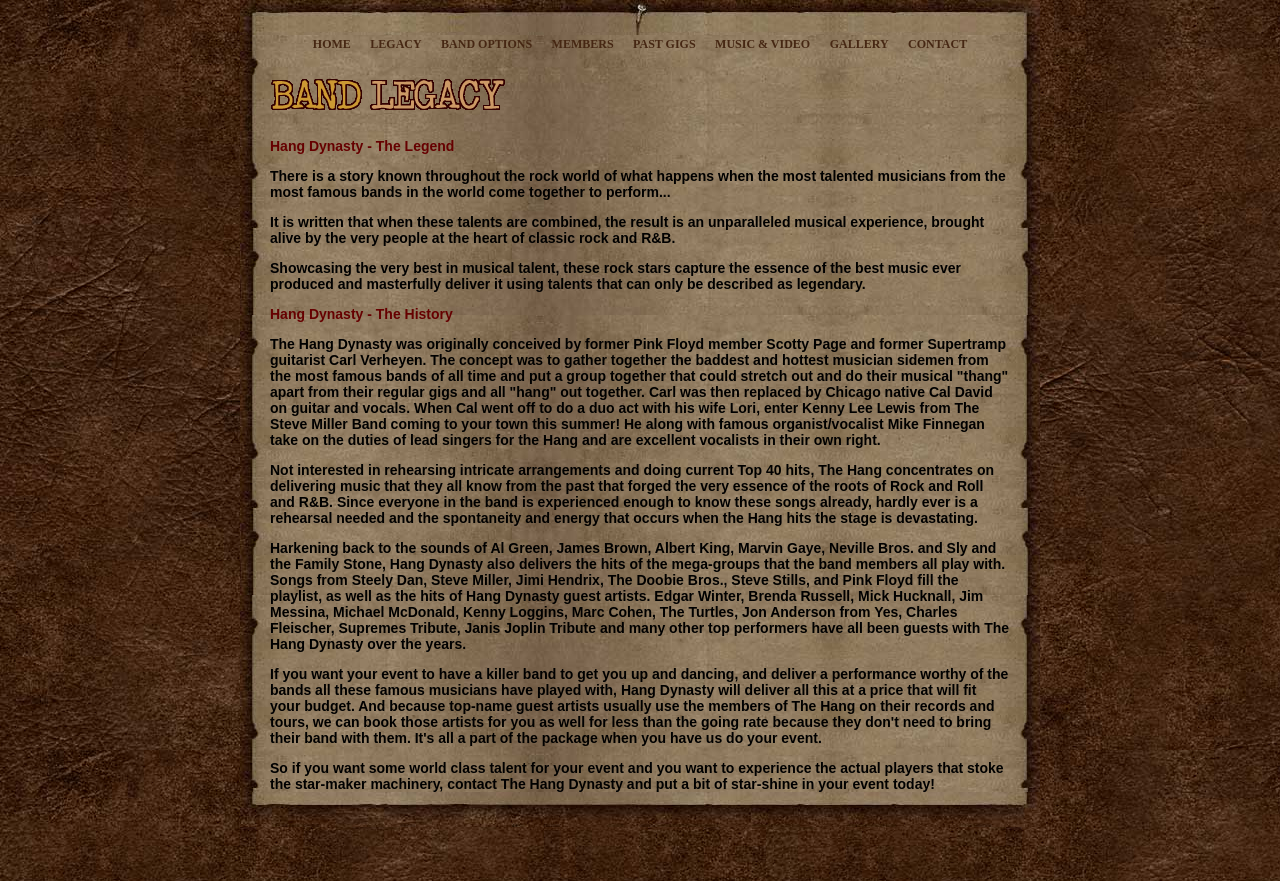Write an extensive caption that covers every aspect of the webpage.

The webpage is the official website of the band Hang Dynasty. At the top of the page, there is a layout table that spans almost the entire width of the page, with a small margin on the left and right sides. Within this table, there is a row that contains a table cell with an image, which takes up the entire width of the table.

Below the image, there is another row that contains a table cell with a block of text that describes the band's history, concept, and music style. This text is quite lengthy and provides detailed information about the band's background, its members, and the type of music they play.

Above the text, there is a row of links that serve as a navigation menu. The links are arranged horizontally and are separated by small gaps. The links include "HOME", "LEGACY", "BAND OPTIONS", "MEMBERS", "PAST GIGS", "MUSIC & VIDEO", "GALLERY", and "CONTACT".

On the right side of the page, there is another layout table that contains an image. This image is positioned below the navigation menu and above the block of text.

In total, there are three images on the page, with two of them being positioned at the top and bottom of the page, respectively, and one being placed on the right side of the page. The page has a simple and clean layout, with a focus on providing information about the band and its music.